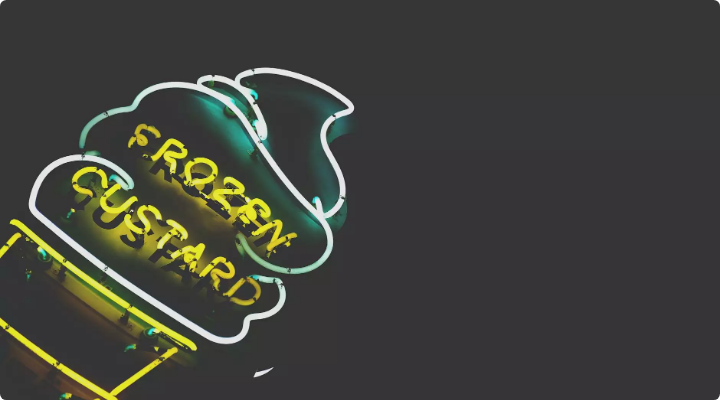What color is the word 'FROZEN' in?
Can you provide an in-depth and detailed response to the question?

The letters are brightly lit, with the word 'FROZEN' appearing in a bright yellow, which is a contrasting color to the glow of 'CUSTARD'.